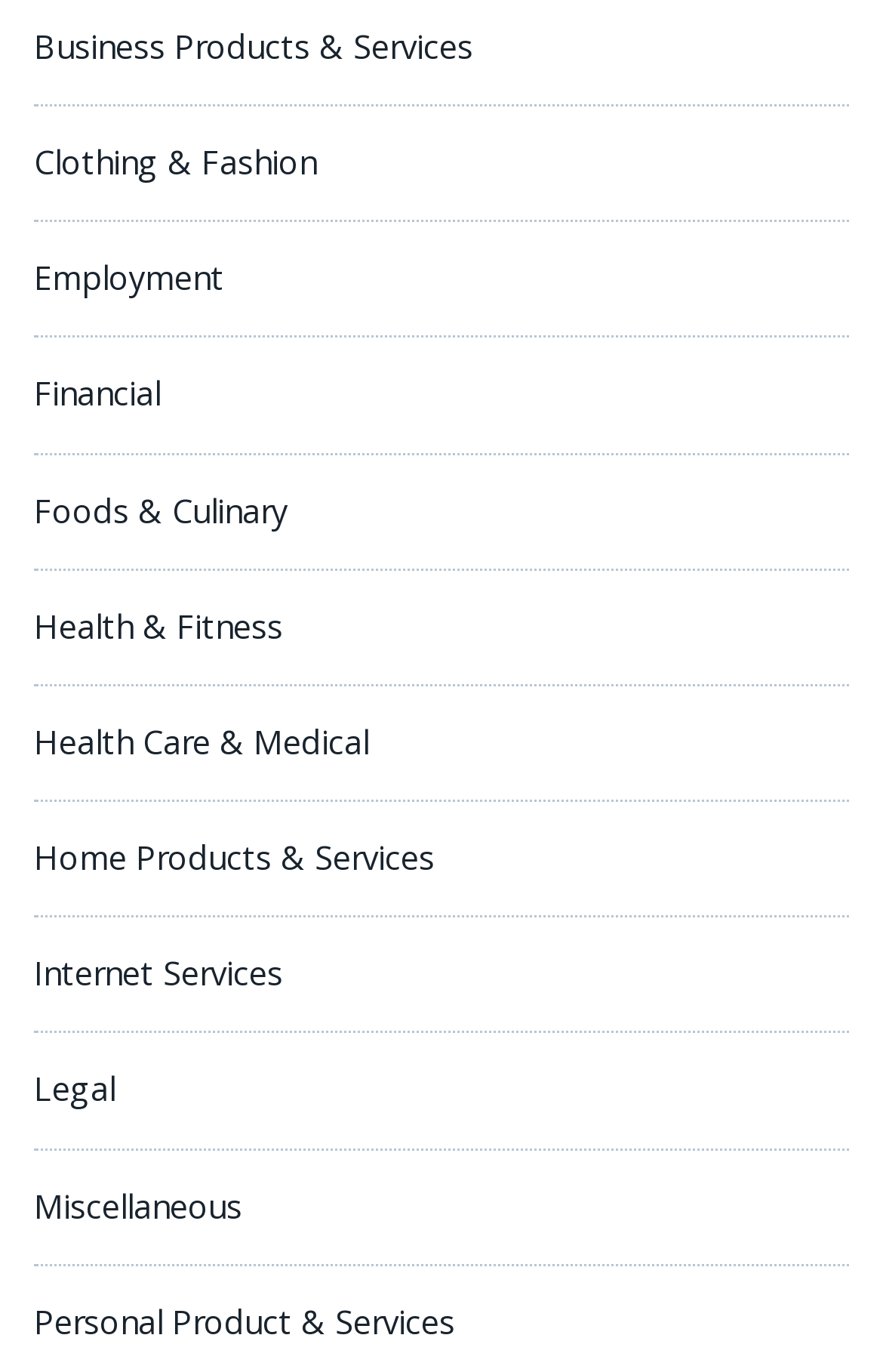Highlight the bounding box of the UI element that corresponds to this description: "Foods & Culinary".

[0.038, 0.356, 0.326, 0.387]